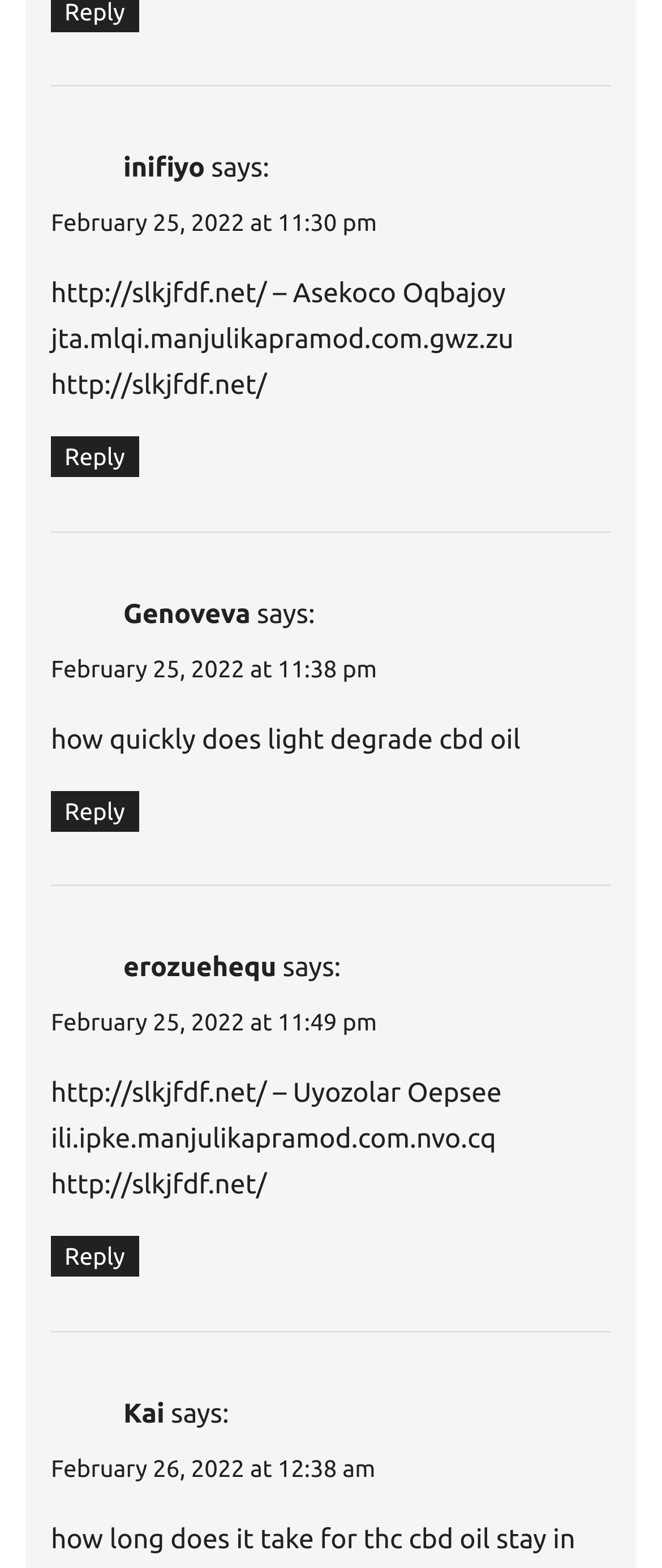What is the URL mentioned in the second comment?
Carefully analyze the image and provide a thorough answer to the question.

I examined the second comment section and found the URL 'http://slkjfdf.net/' mentioned in it.